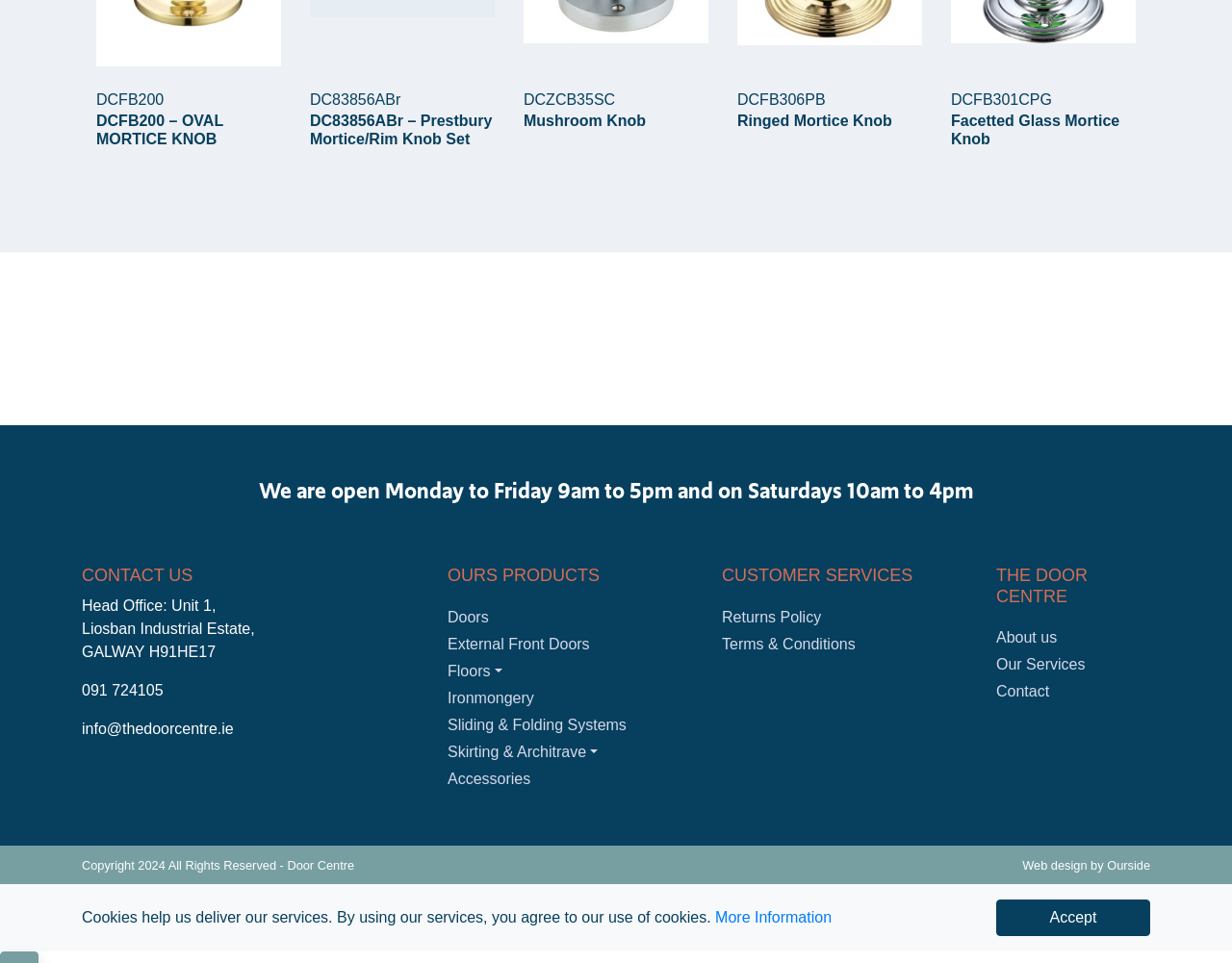Provide the bounding box coordinates of the HTML element described by the text: "Web design by Ourside". The coordinates should be in the format [left, top, right, bottom] with values between 0 and 1.

[0.83, 0.865, 0.934, 0.88]